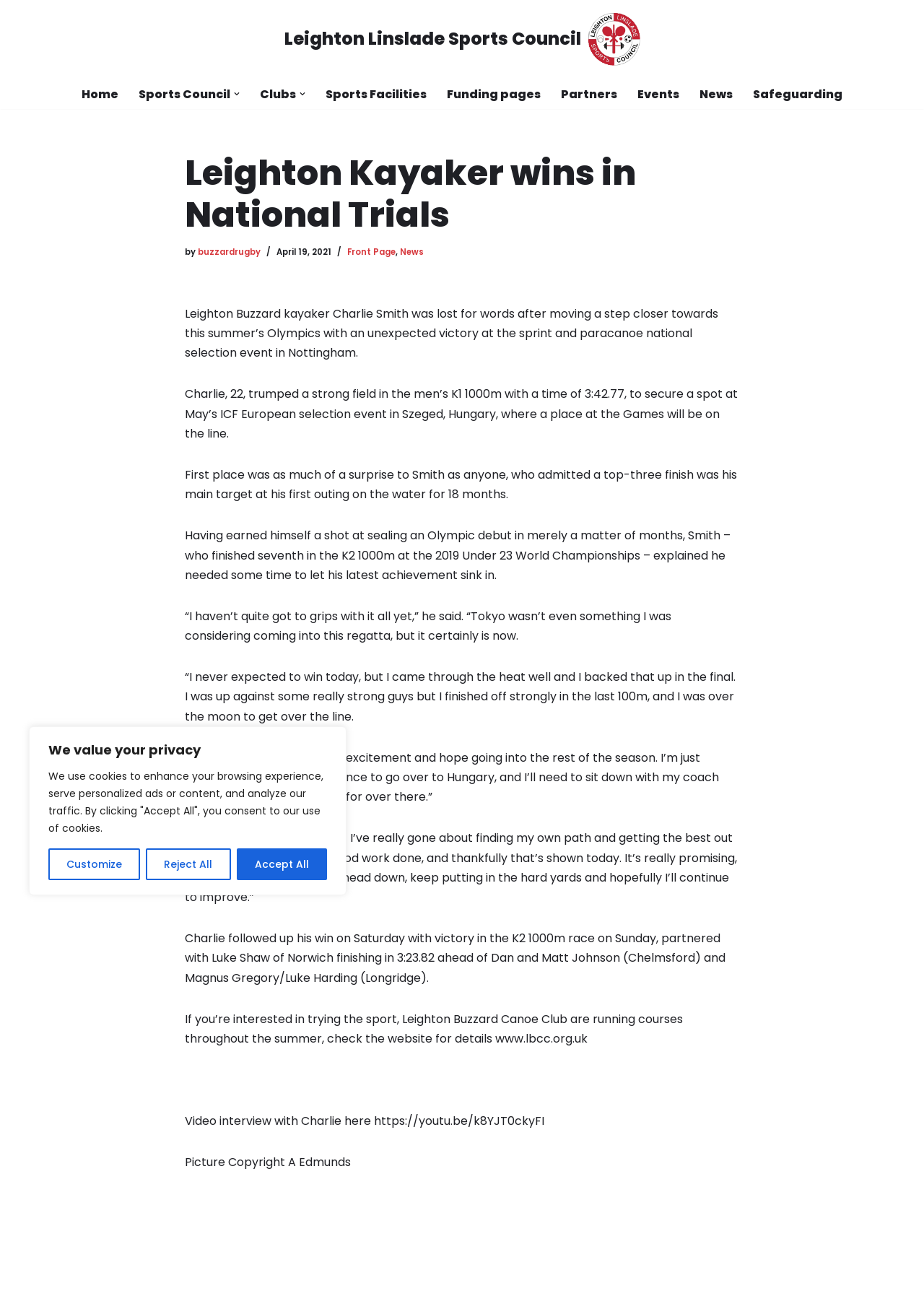Based on the element description: "BECOME A MEMBER", identify the UI element and provide its bounding box coordinates. Use four float numbers between 0 and 1, [left, top, right, bottom].

None